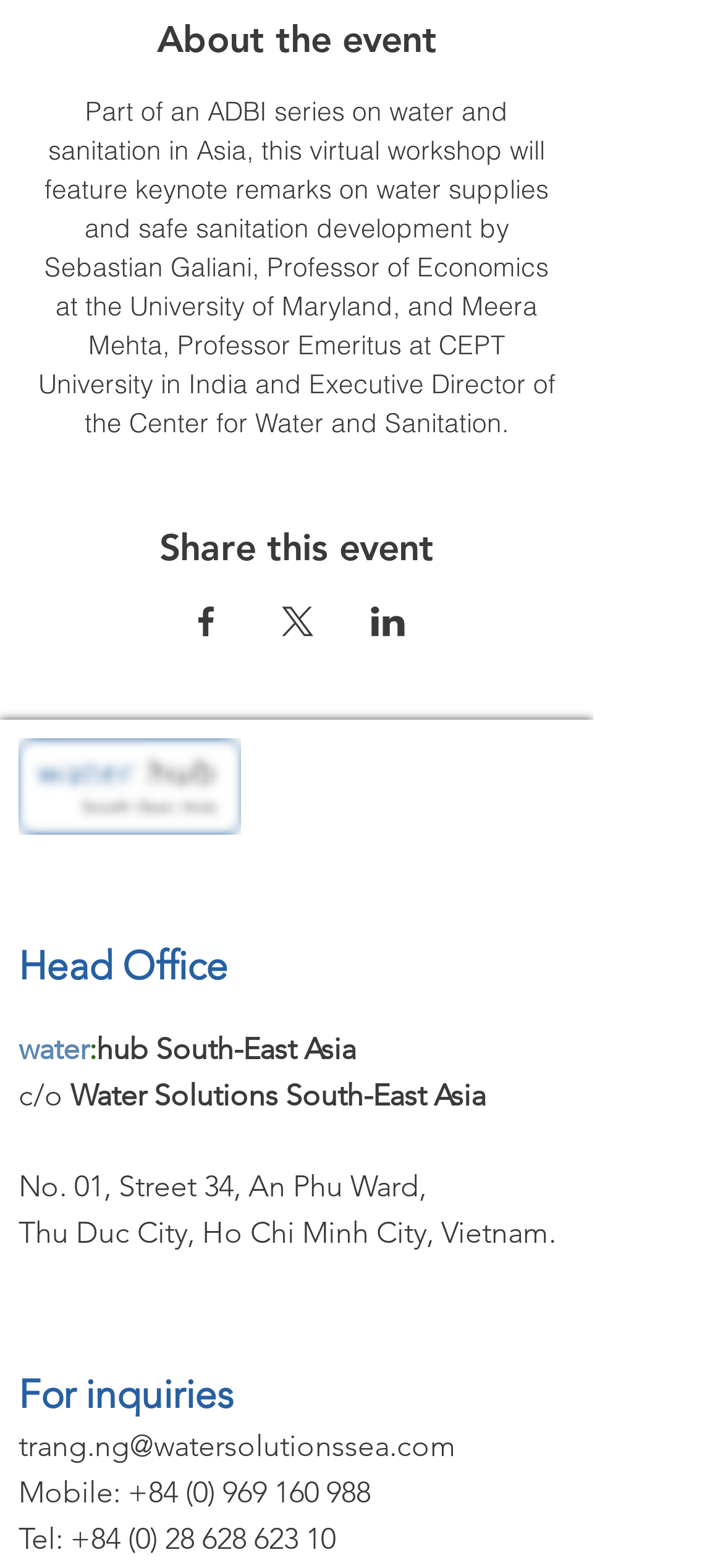What is the contact email address?
Make sure to answer the question with a detailed and comprehensive explanation.

The contact email address is trang.ng@watersolutionssea.com, as indicated by the link element, which is part of the contact information section at the bottom of the webpage.